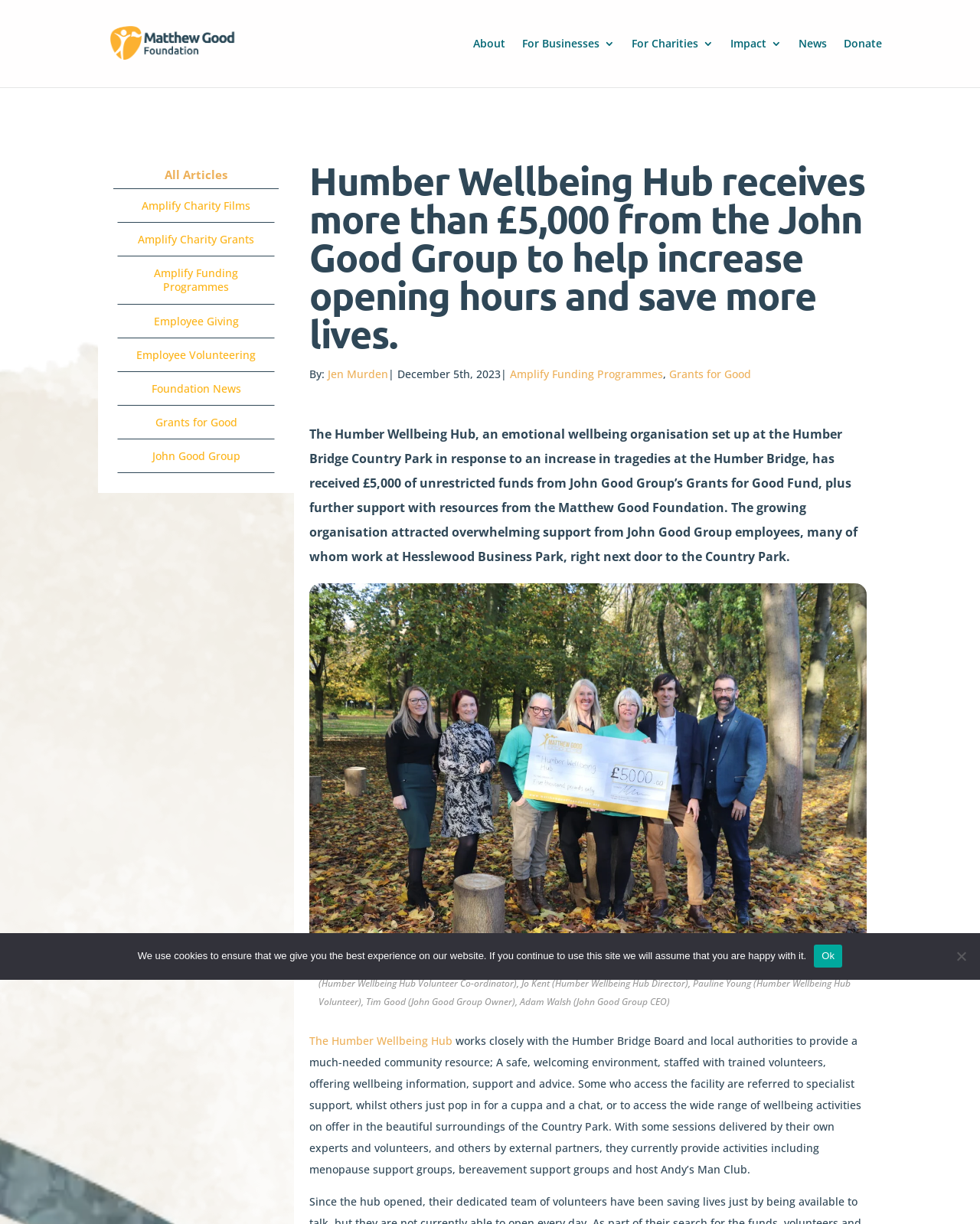Detail the various sections and features present on the webpage.

The webpage is about the Humber Wellbeing Hub, an emotional wellbeing organization, receiving a £5,000 grant from the John Good Group to increase its opening hours and save lives. 

At the top of the page, there is a navigation menu with links to "About", "For Businesses", "For Charities", "Impact", "News", and "Donate". Below this menu, there is a prominent heading that announces the grant received by the Humber Wellbeing Hub. 

To the left of the heading, there is an image of the Matthew Good Foundation's logo. Below the heading, there is a byline with the author's name, "Jen Murden", and the date "December 5th, 2023". 

The main content of the page is a news article that describes the grant and its purpose. The article is accompanied by an image of a person, Adam Walsh, holding a bike in celebration with the Humber Bridge and sunset in the background. 

Below the image, there is a caption that lists the people in a photo, including representatives from the Matthew Good Foundation and the Humber Wellbeing Hub. 

The article continues to describe the Humber Wellbeing Hub's mission and activities, including its work with the Humber Bridge Board and local authorities to provide a community resource. 

At the bottom of the page, there is a cookie notice with a message about the use of cookies on the website and an "Ok" button to accept the terms. There is also a "No" button, but it is not clear what it does.